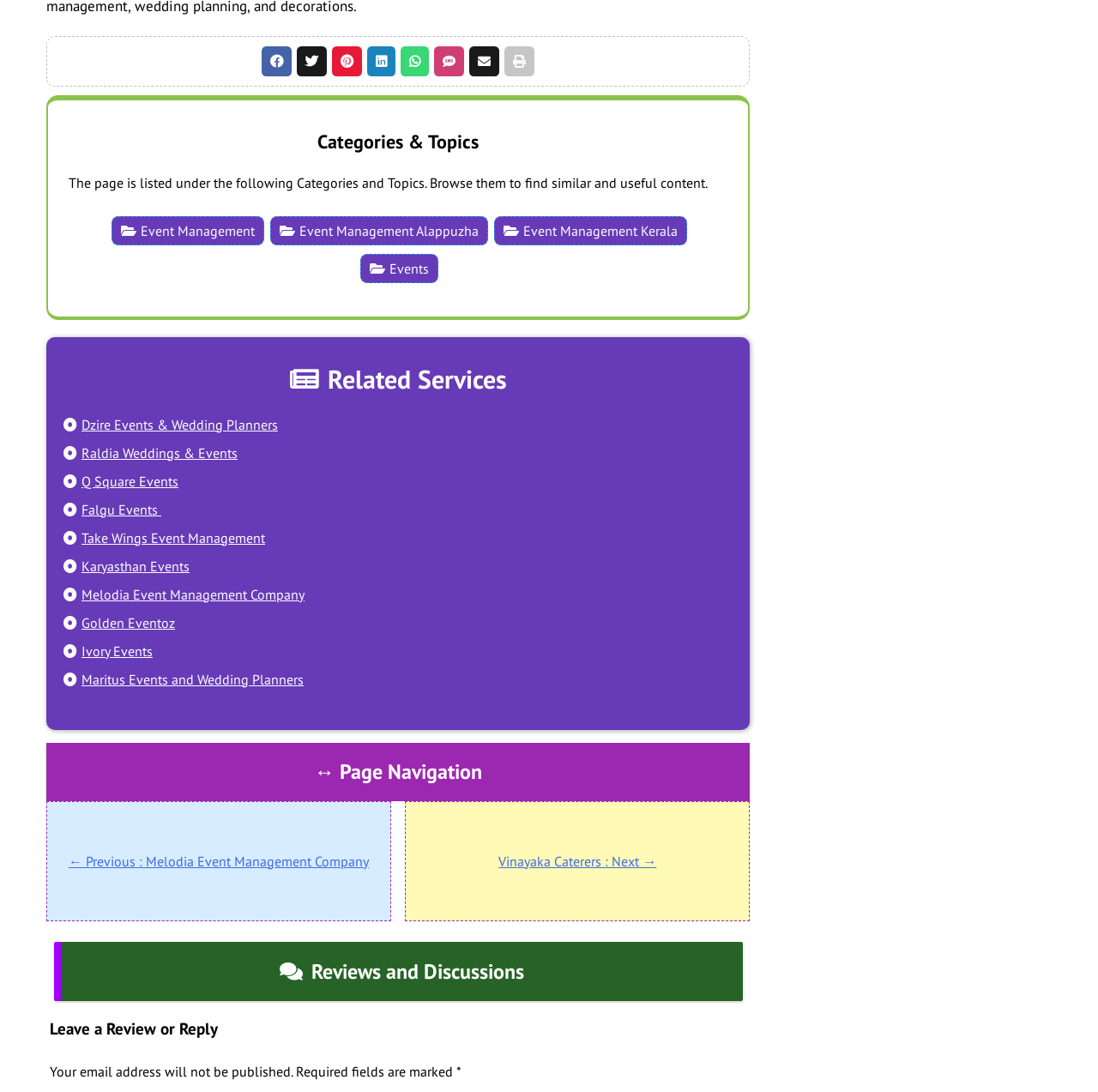Please give a short response to the question using one word or a phrase:
What is the topic of the webpage?

Event Management